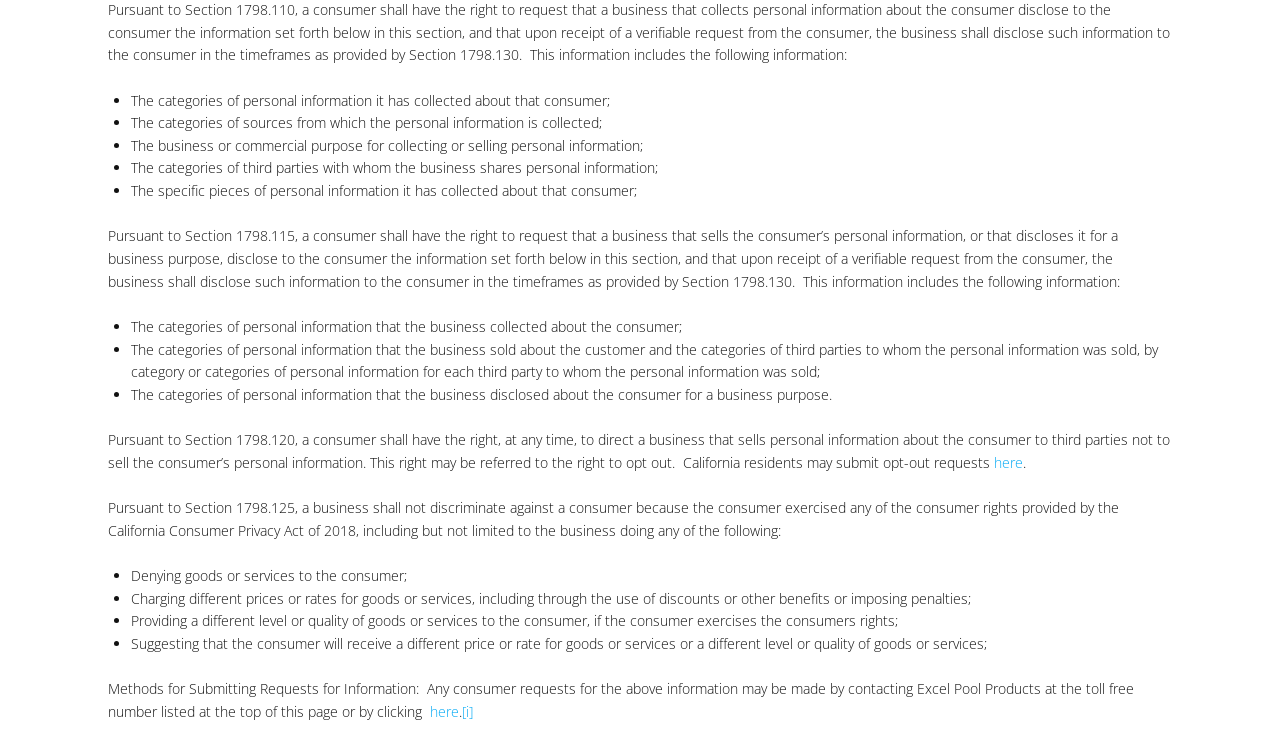Provide your answer to the question using just one word or phrase: What right does a consumer have according to Section 1798.115?

Request business to disclose information